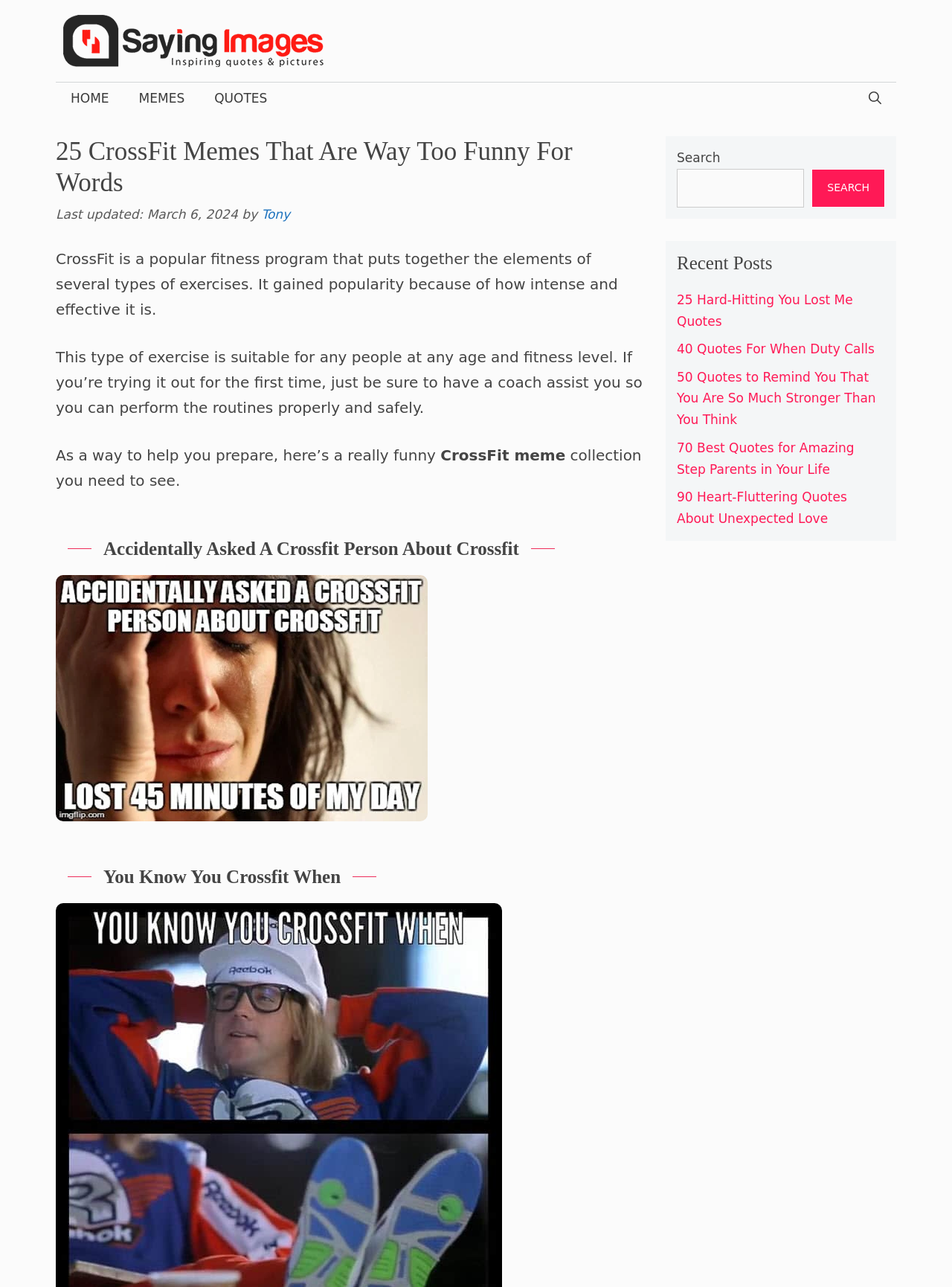Identify the bounding box for the described UI element: "alt="SayingImages.com"".

[0.066, 0.024, 0.34, 0.038]